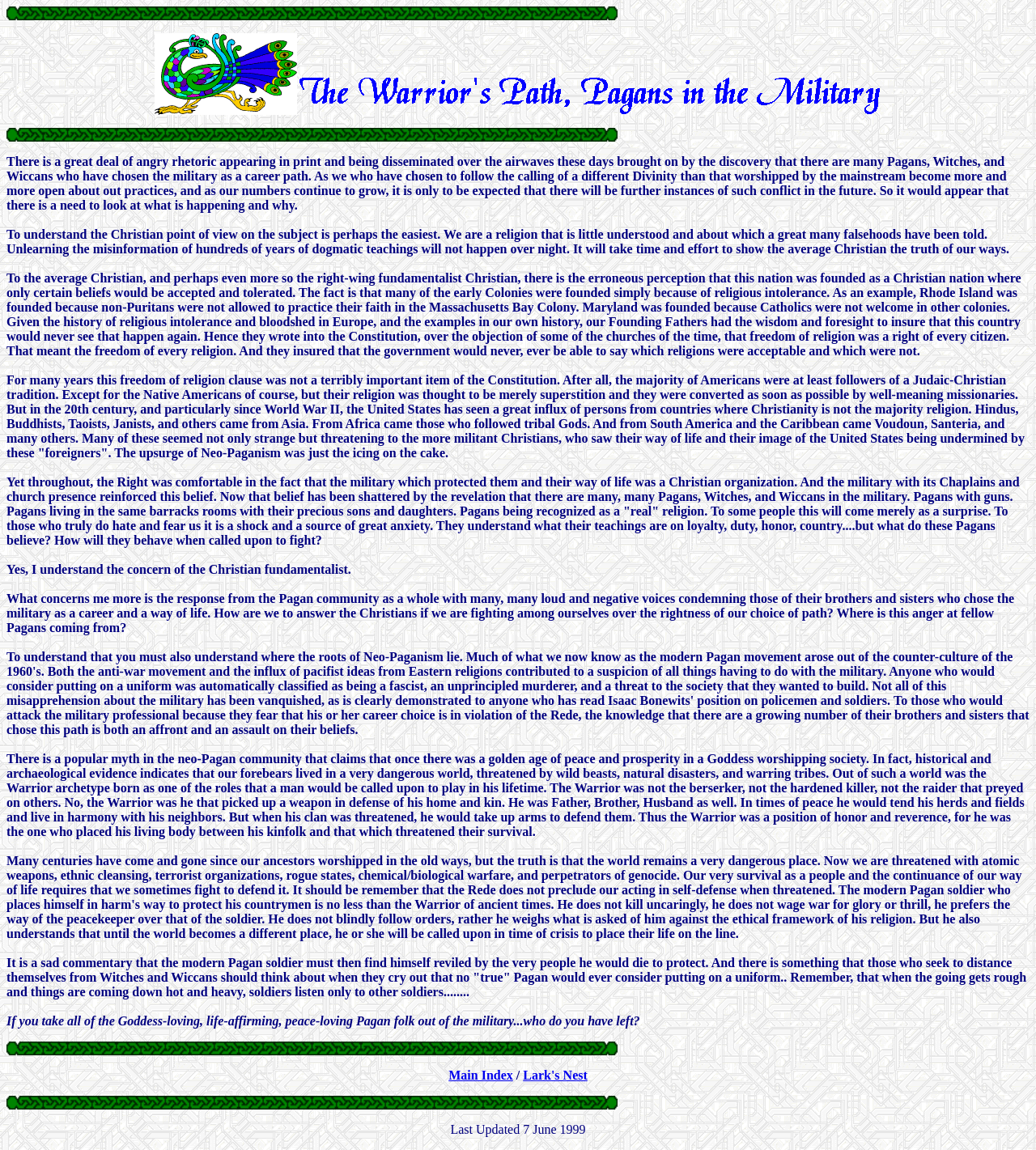What is the relationship between the military and religion according to the author?
Based on the visual information, provide a detailed and comprehensive answer.

The author suggests that the military has historically been seen as a Christian organization, but the presence of Pagans, Witches, and Wiccans in the military challenges this perception and creates tension between different religious groups.